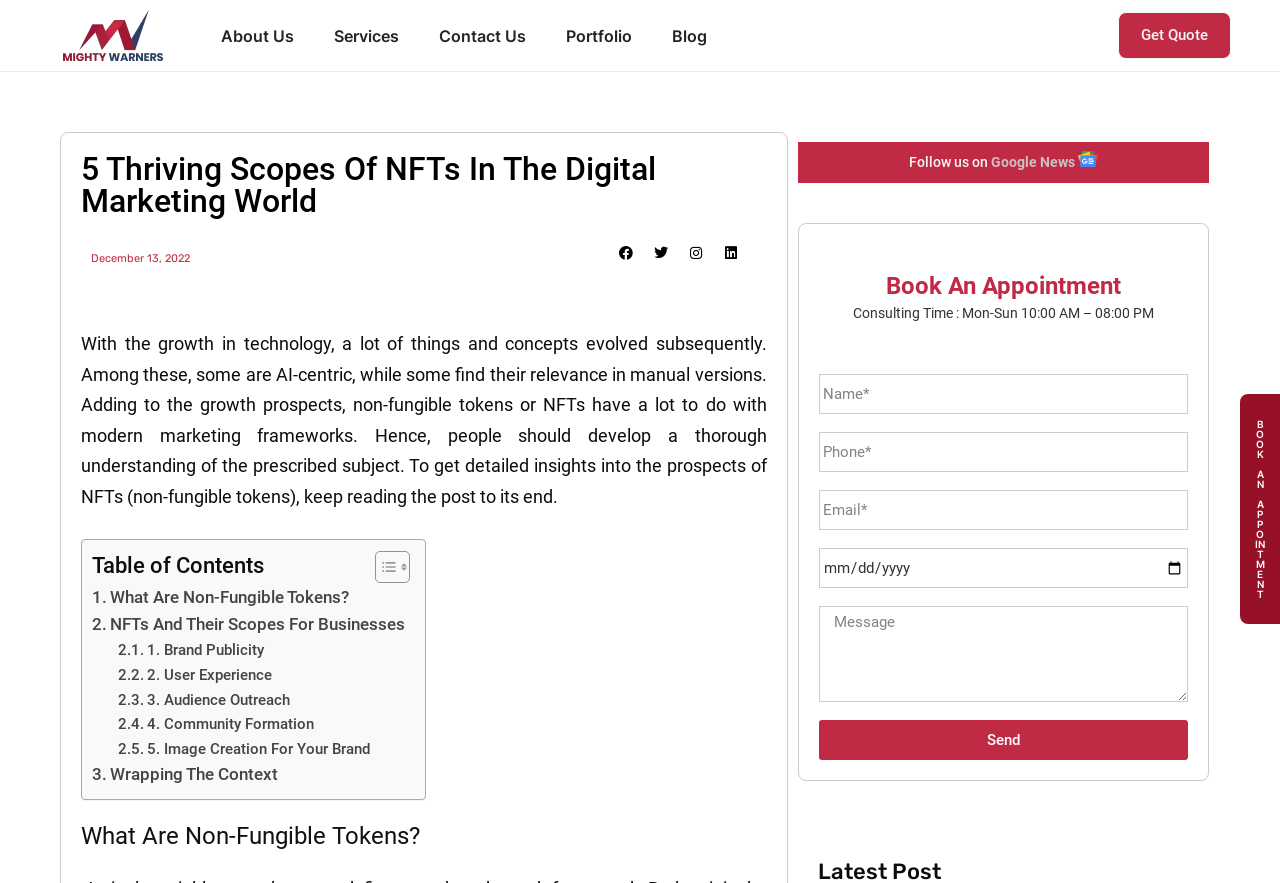Give a one-word or phrase response to the following question: What is the last scope of NFTs mentioned in the article?

Image Creation For Your Brand